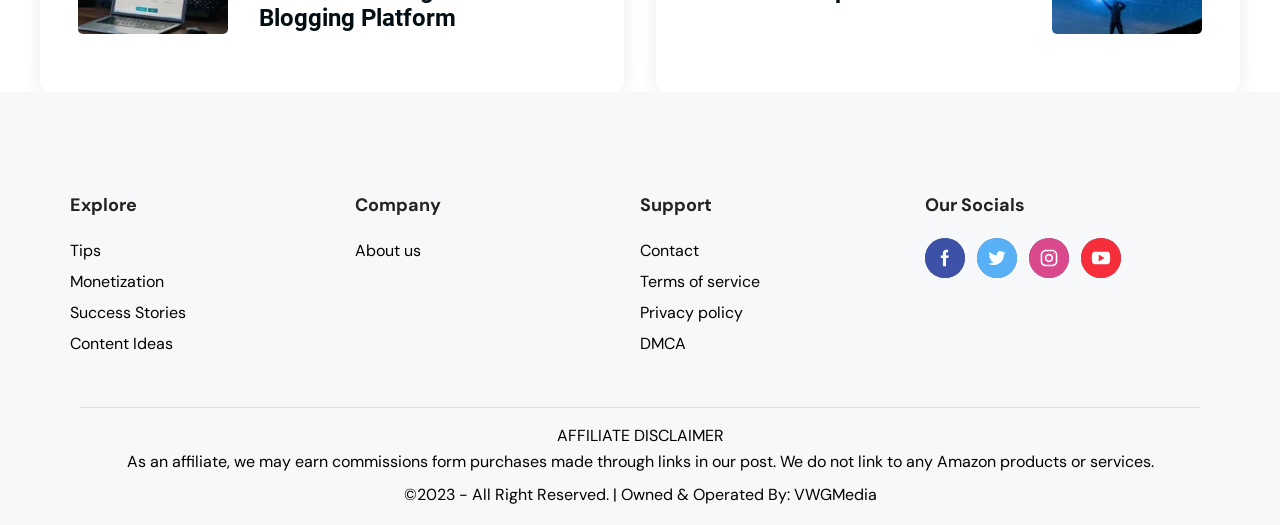Show the bounding box coordinates for the element that needs to be clicked to execute the following instruction: "View Our Socials". Provide the coordinates in the form of four float numbers between 0 and 1, i.e., [left, top, right, bottom].

[0.723, 0.365, 0.945, 0.415]